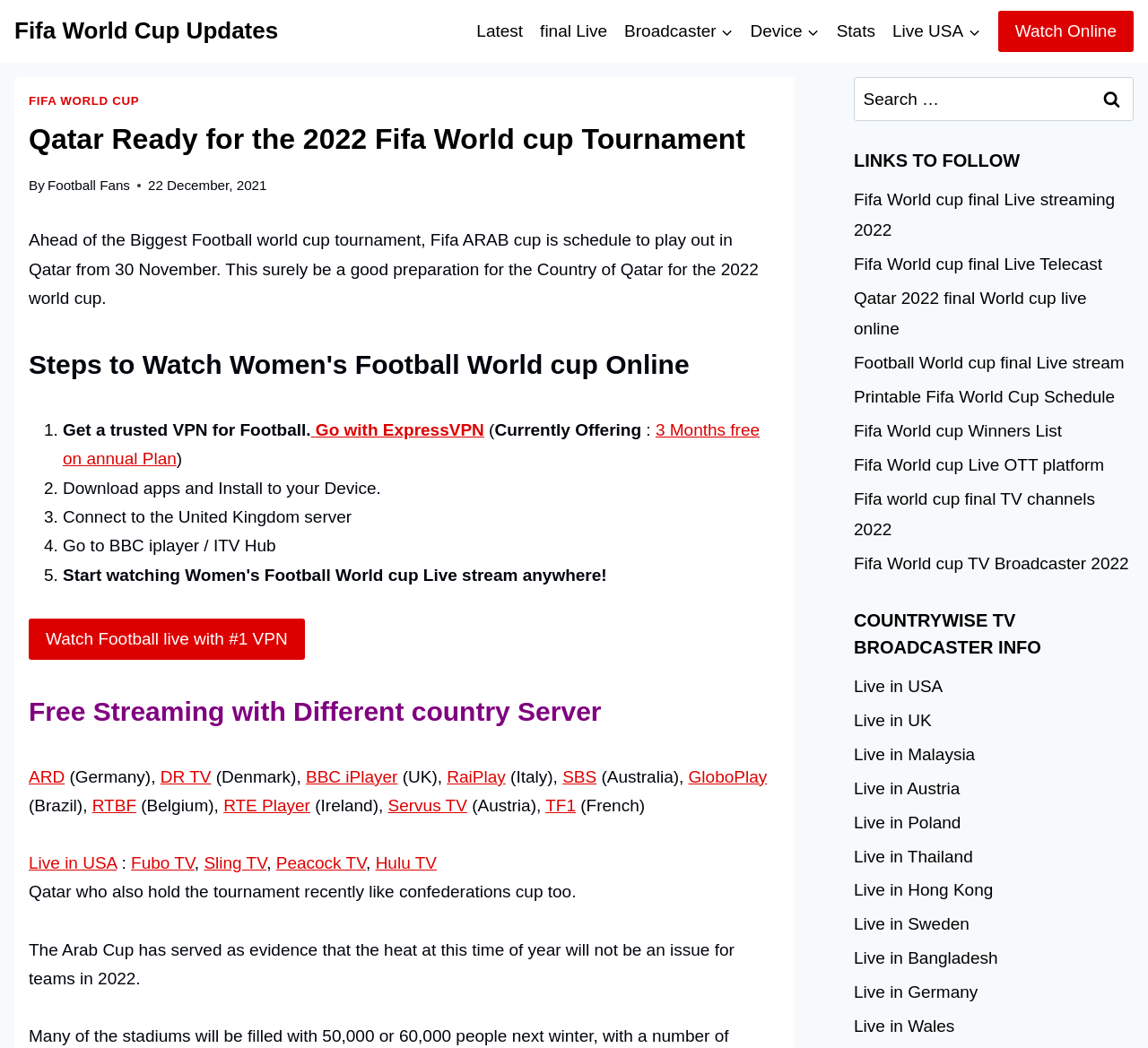What is the purpose of the Fifa ARAB cup?
Kindly offer a detailed explanation using the data available in the image.

According to the webpage, the Fifa ARAB cup is a preparation for the Country of Qatar for the 2022 world cup, and it has served as evidence that the heat at this time of year will not be an issue for teams in 2022.